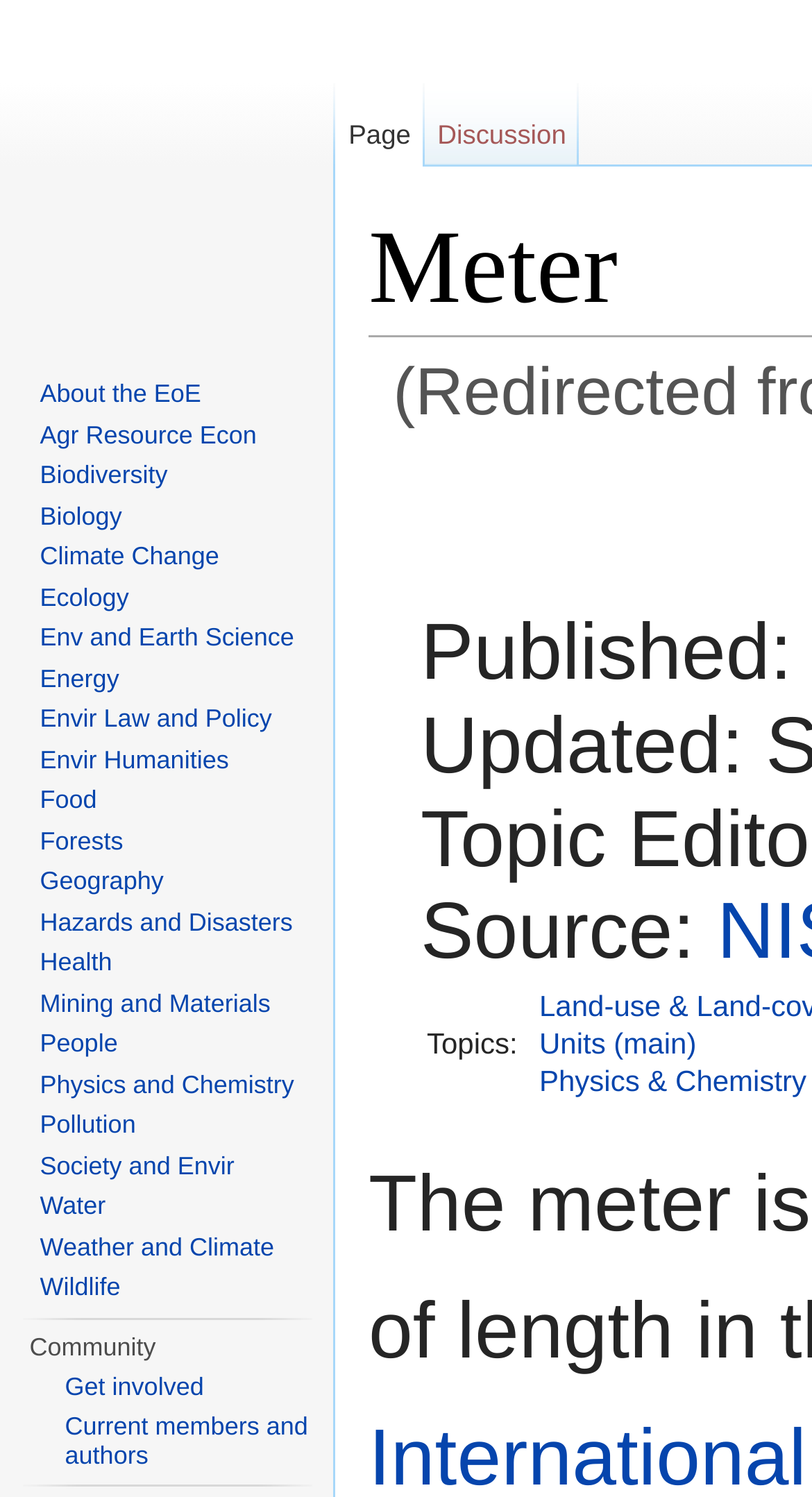Respond with a single word or phrase to the following question: How many main categories are listed under the 'Navigation' section?

26